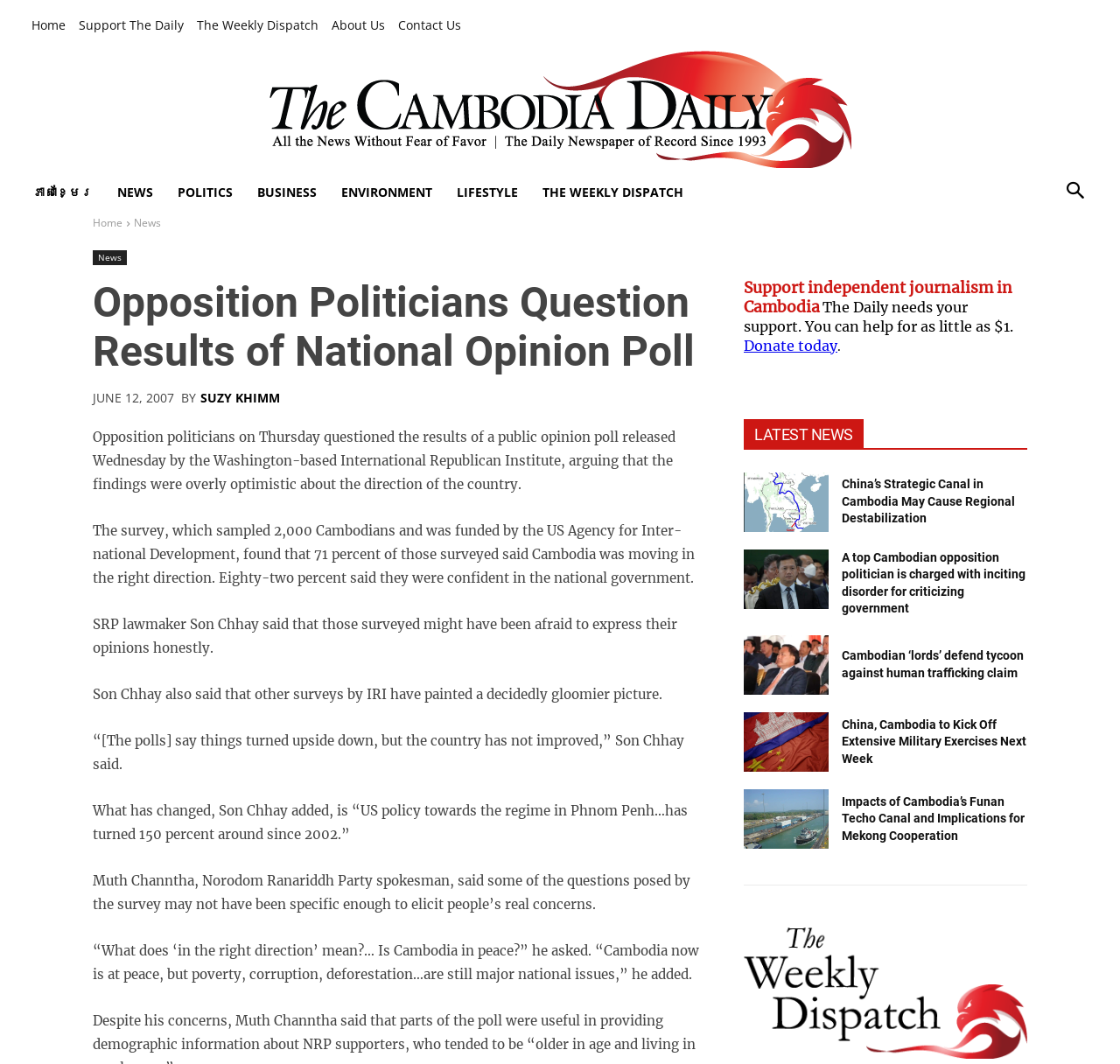Based on the image, provide a detailed response to the question:
Who is the author of the main article?

I located the author's name by looking at the byline of the main article, which is displayed below the heading.